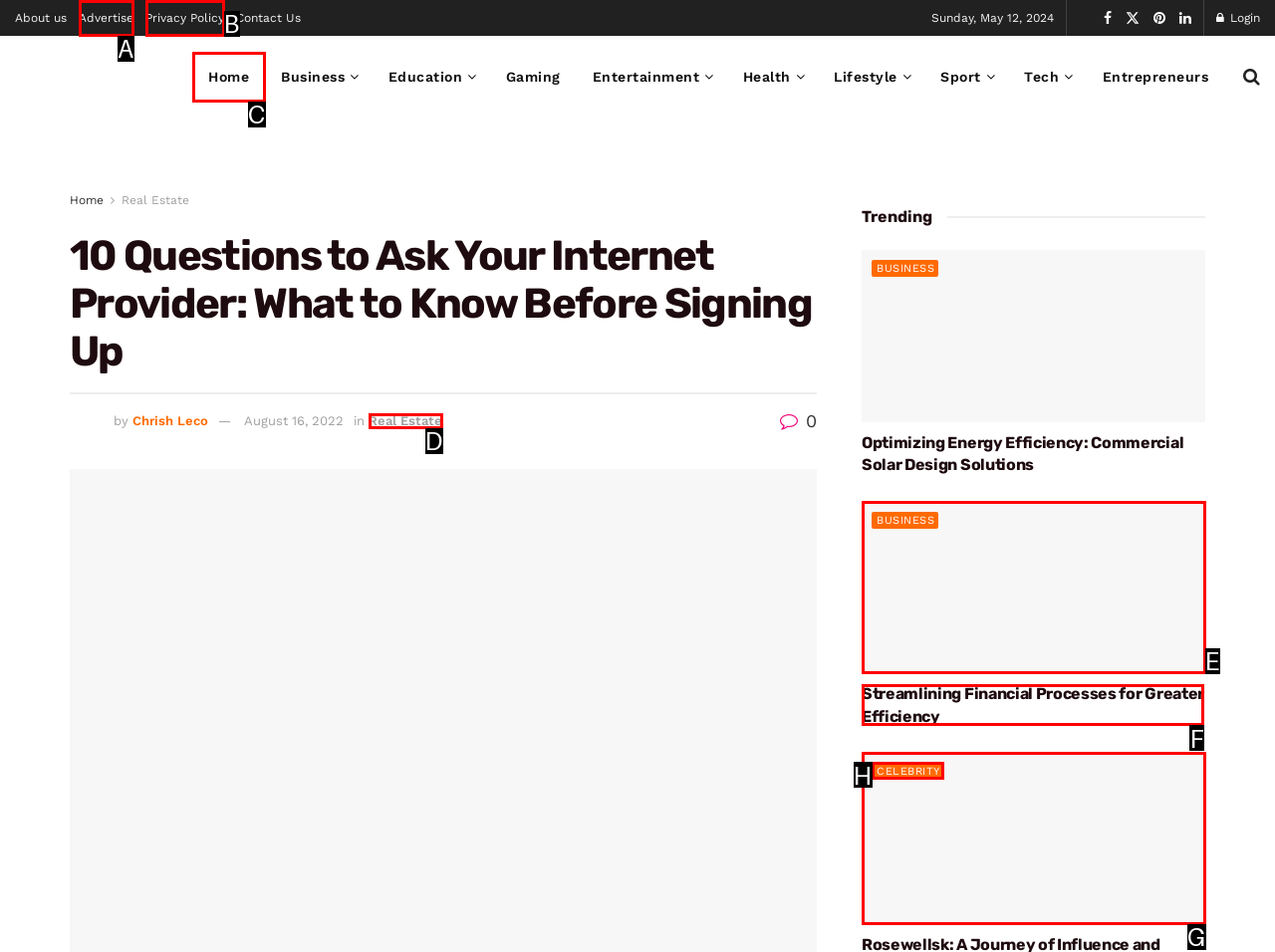From the options shown, which one fits the description: Home? Respond with the appropriate letter.

C